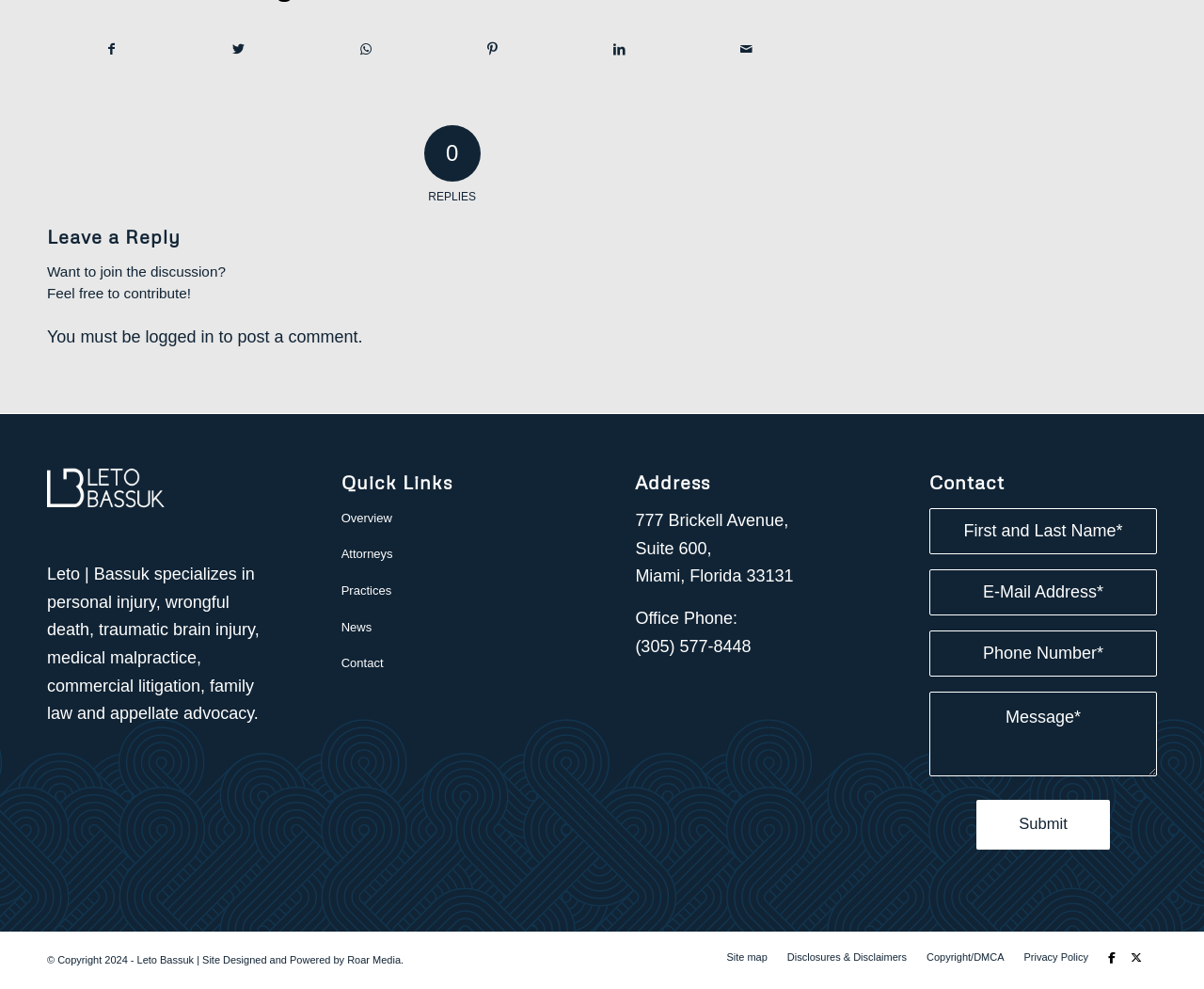Please specify the bounding box coordinates of the area that should be clicked to accomplish the following instruction: "Leave a reply". The coordinates should consist of four float numbers between 0 and 1, i.e., [left, top, right, bottom].

[0.039, 0.228, 0.673, 0.249]